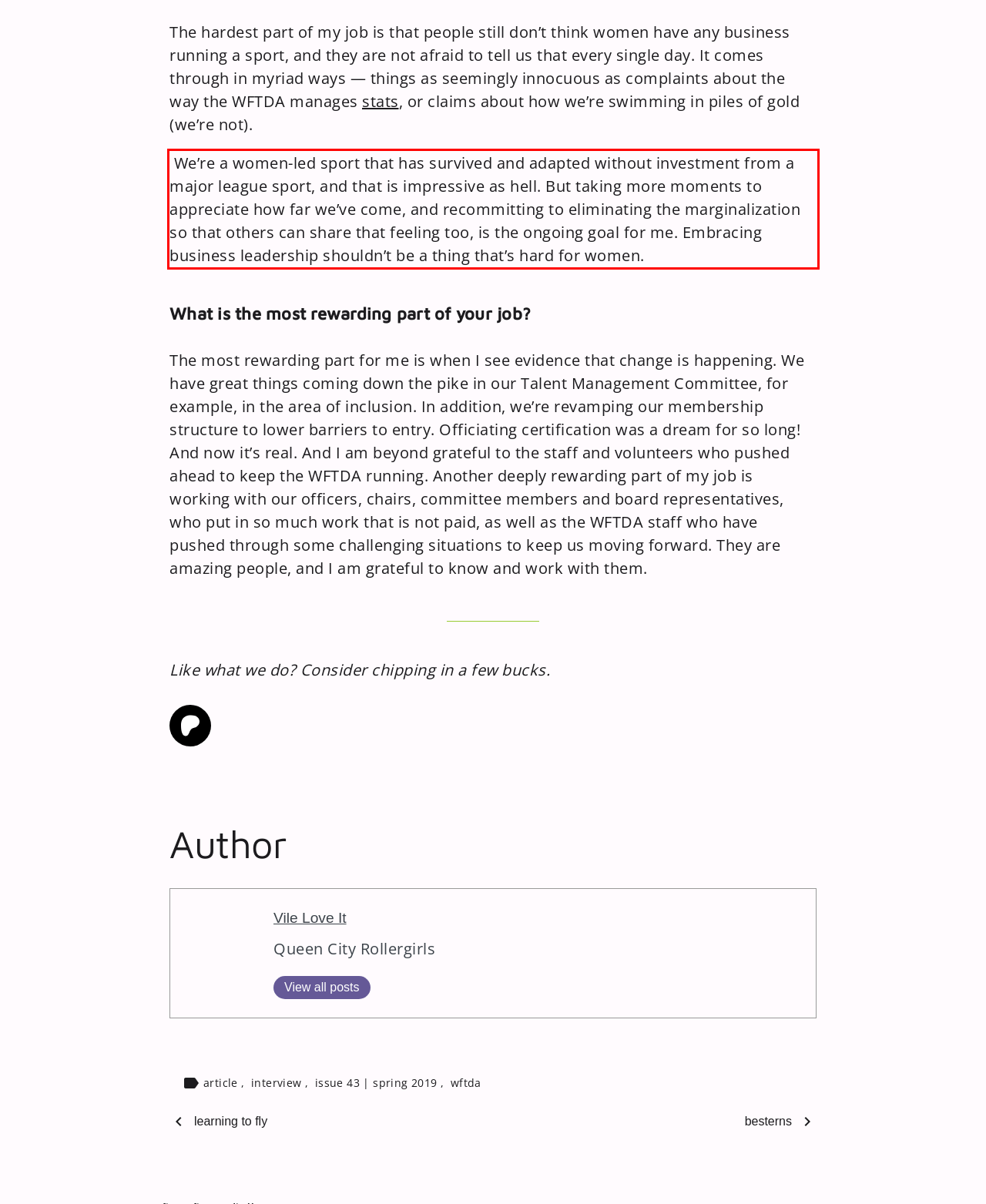Identify and extract the text within the red rectangle in the screenshot of the webpage.

We’re a women-led sport that has survived and adapted without investment from a major league sport, and that is impressive as hell. But taking more moments to appreciate how far we’ve come, and recommitting to eliminating the marginalization so that others can share that feeling too, is the ongoing goal for me. Embracing business leadership shouldn’t be a thing that’s hard for women.